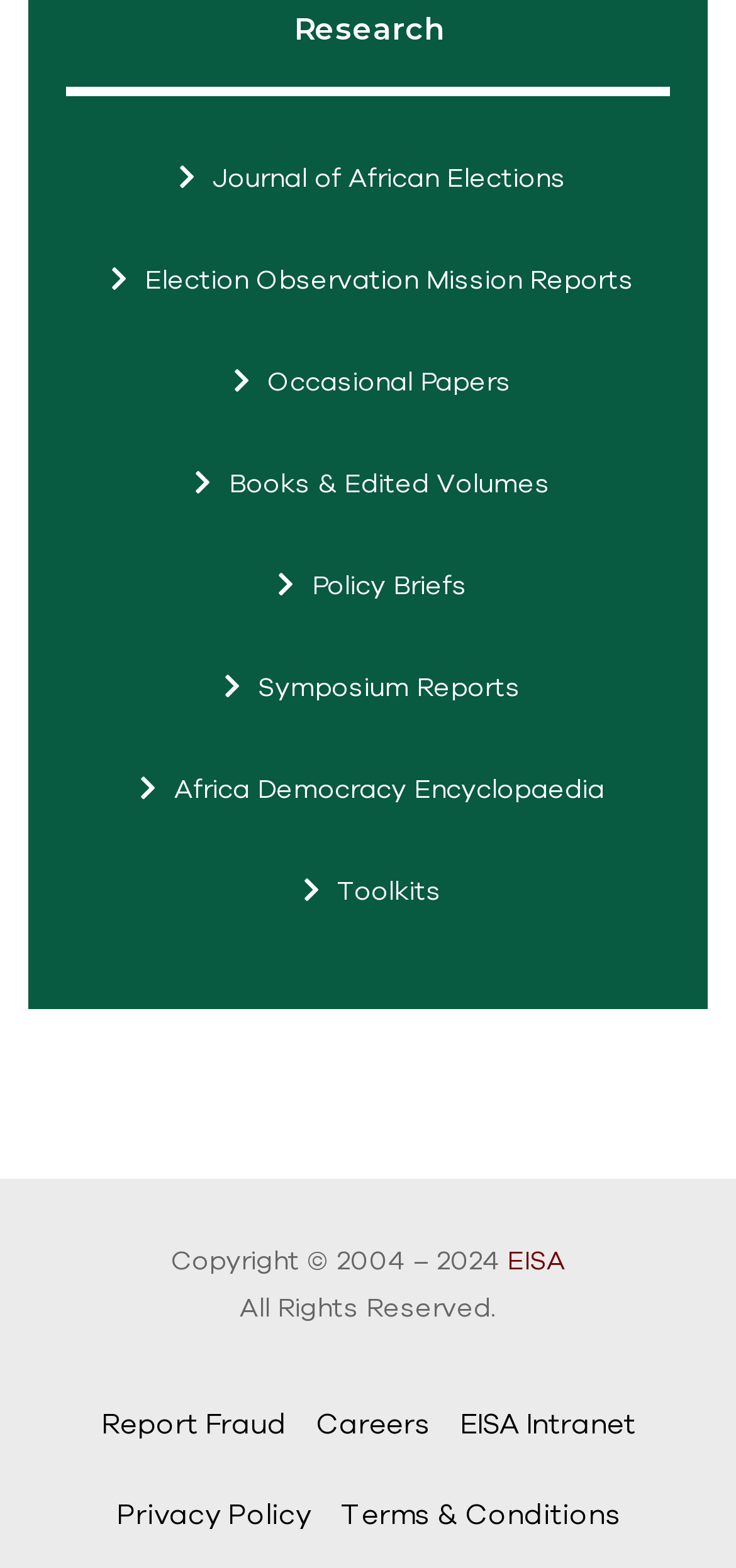Provide a thorough and detailed response to the question by examining the image: 
What type of publications are available on this website?

The answer can be inferred by looking at the links provided on the webpage, which include 'Journal of African Elections', 'Election Observation Mission Reports', 'Occasional Papers', and others, suggesting that the website provides various types of research publications.